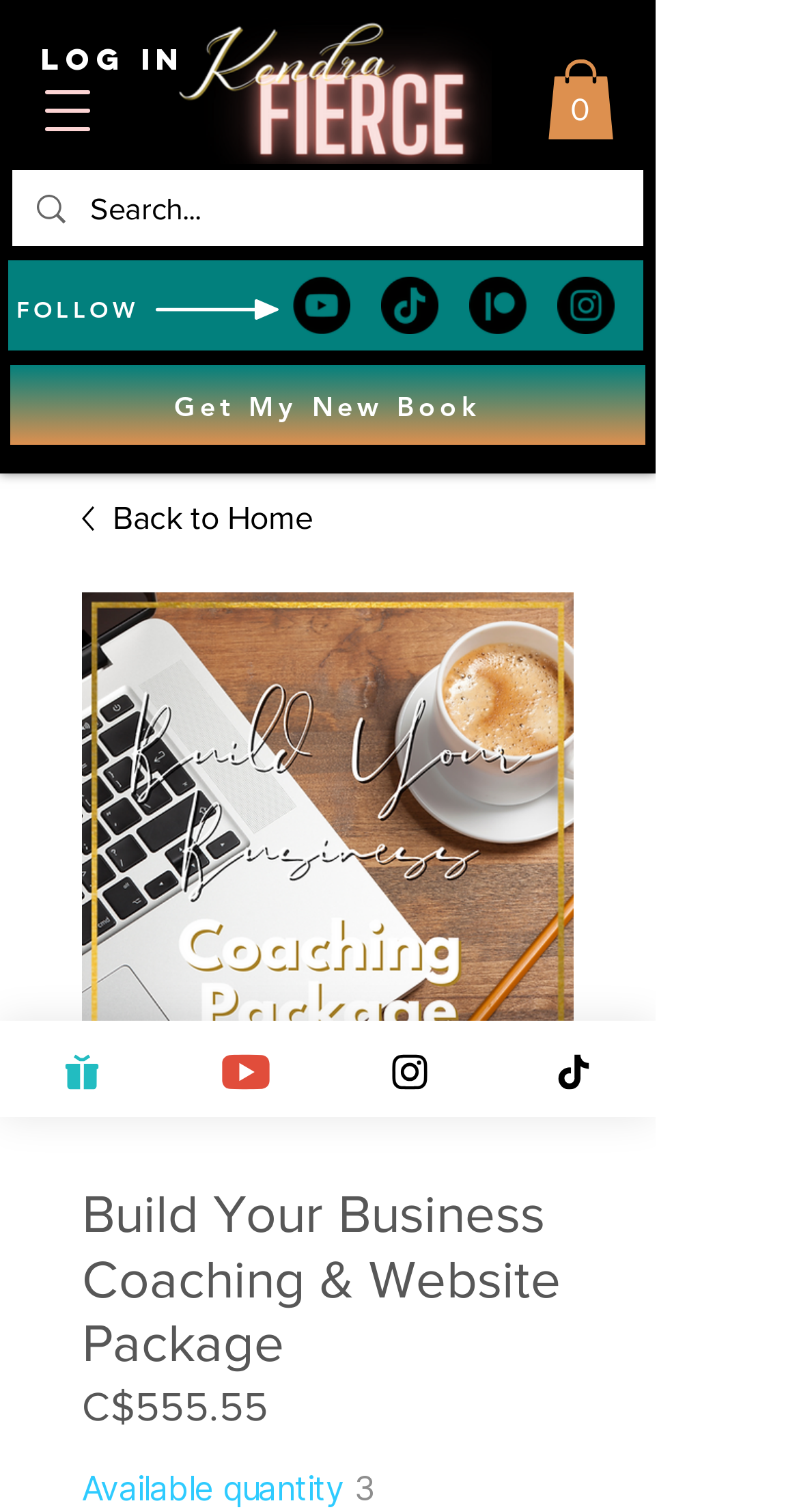Determine the bounding box coordinates of the region to click in order to accomplish the following instruction: "Get My New Book". Provide the coordinates as four float numbers between 0 and 1, specifically [left, top, right, bottom].

[0.013, 0.242, 0.808, 0.295]